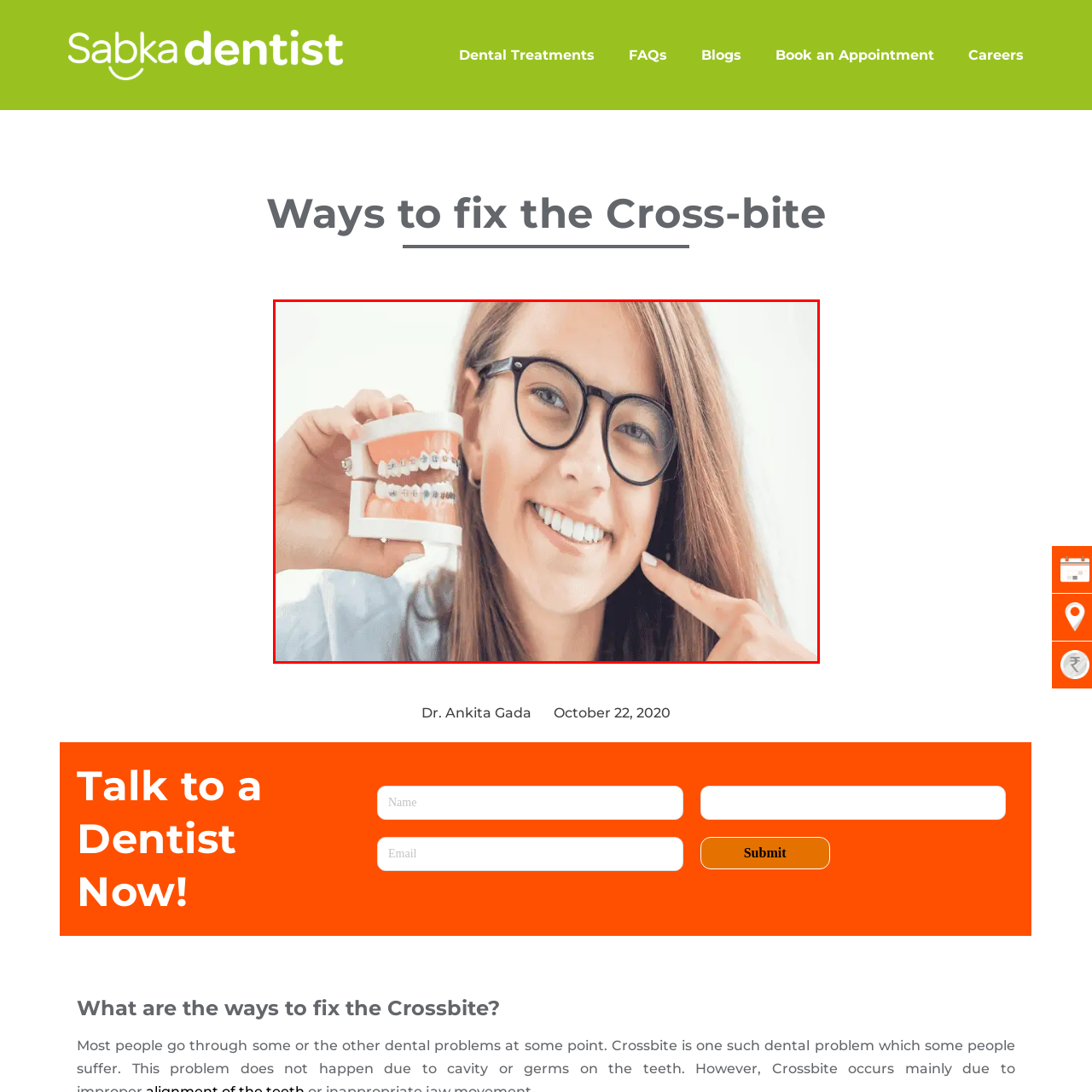What is the woman pointing to?
Inspect the image enclosed by the red bounding box and respond with as much detail as possible.

The woman is pointing to her own teeth with her finger, emphasizing the positive results of her dental work and the successful orthodontic treatment she has undergone.